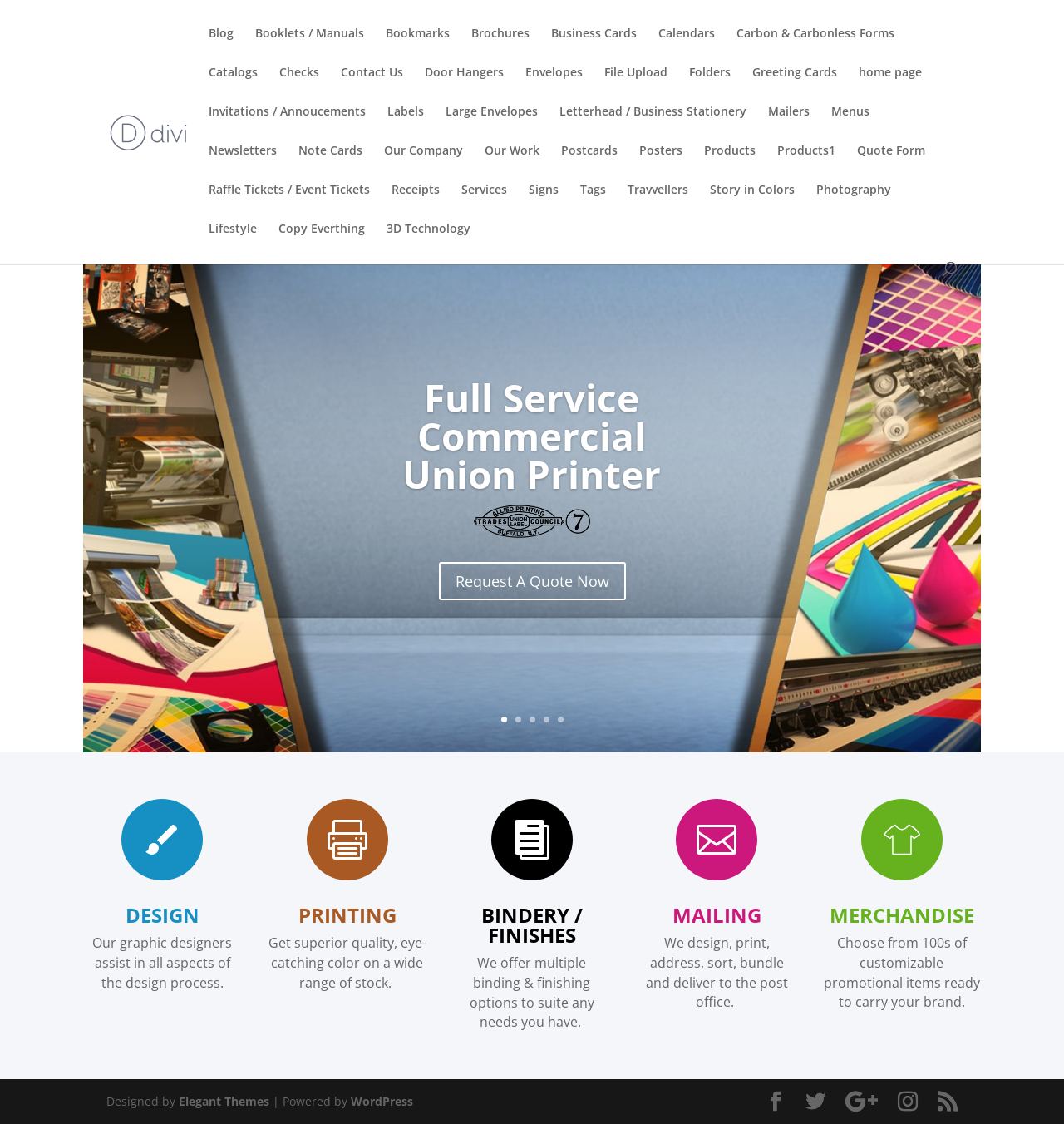Examine the image carefully and respond to the question with a detailed answer: 
What is the company name?

The company name can be found in the top-left corner of the webpage, where it says 'Delft Printing Inc. | Buffalo, NY'.